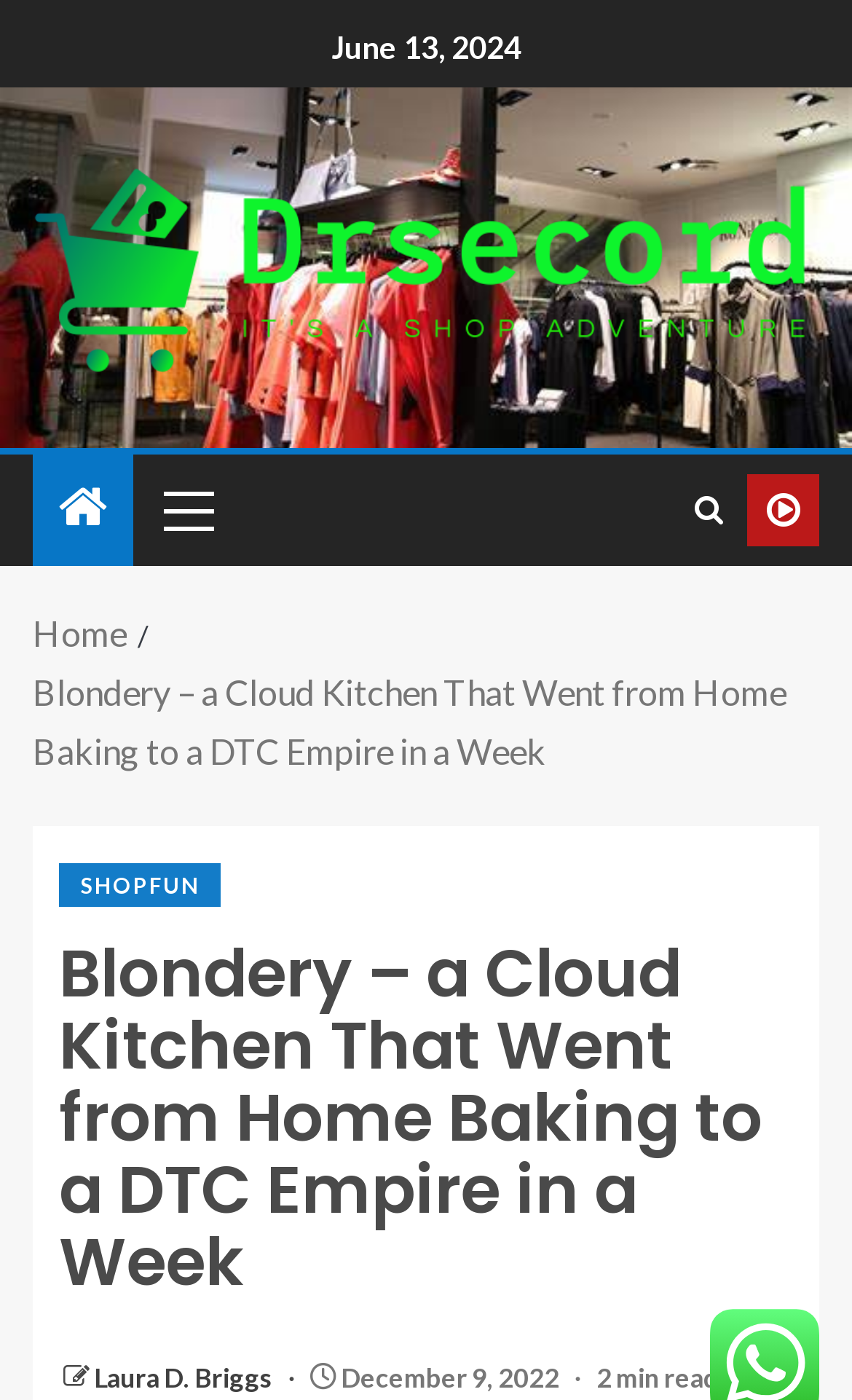Provide the bounding box coordinates, formatted as (top-left x, top-left y, bottom-right x, bottom-right y), with all values being floating point numbers between 0 and 1. Identify the bounding box of the UI element that matches the description: Blog

None